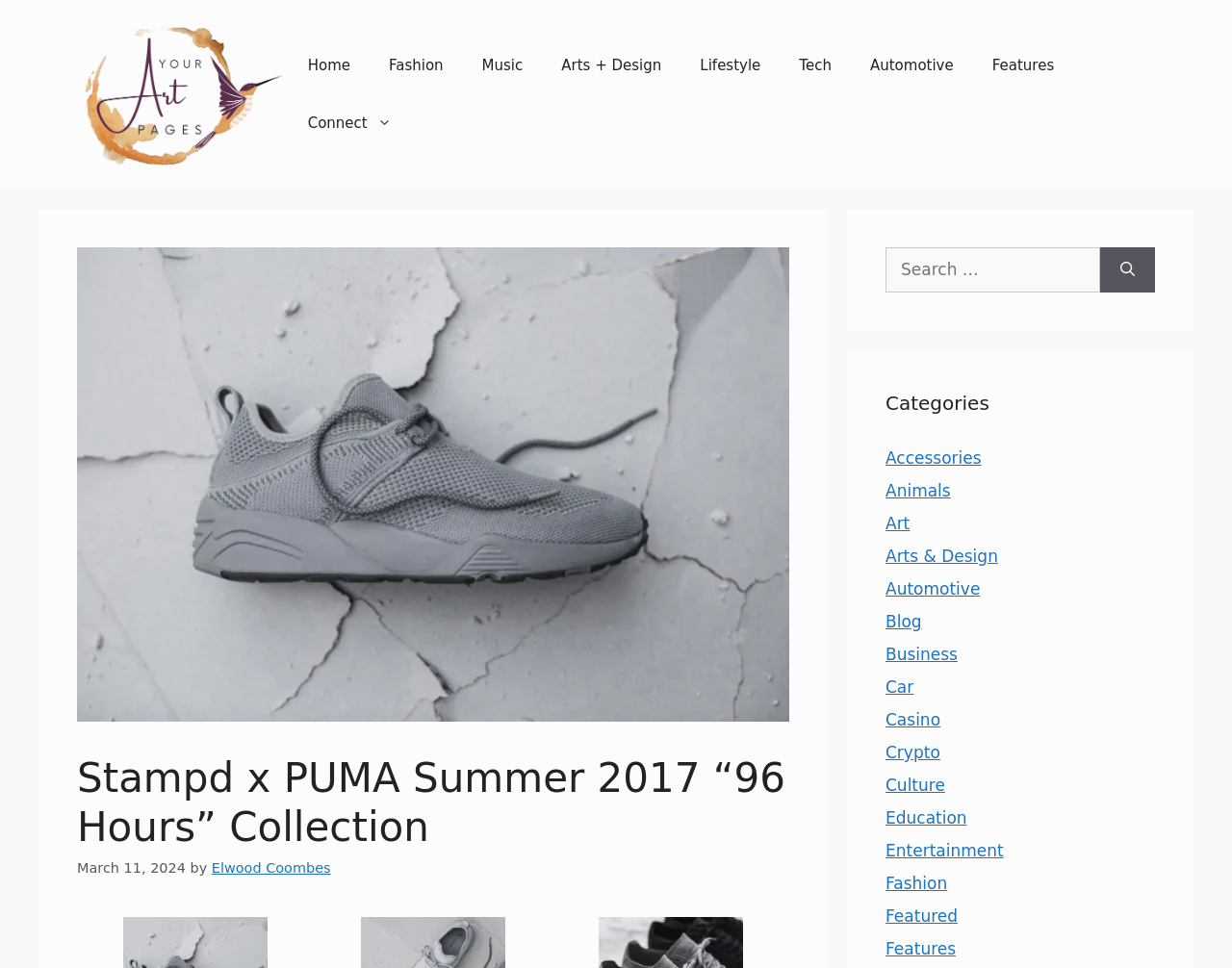Please answer the following question using a single word or phrase: 
How many categories are listed?

17